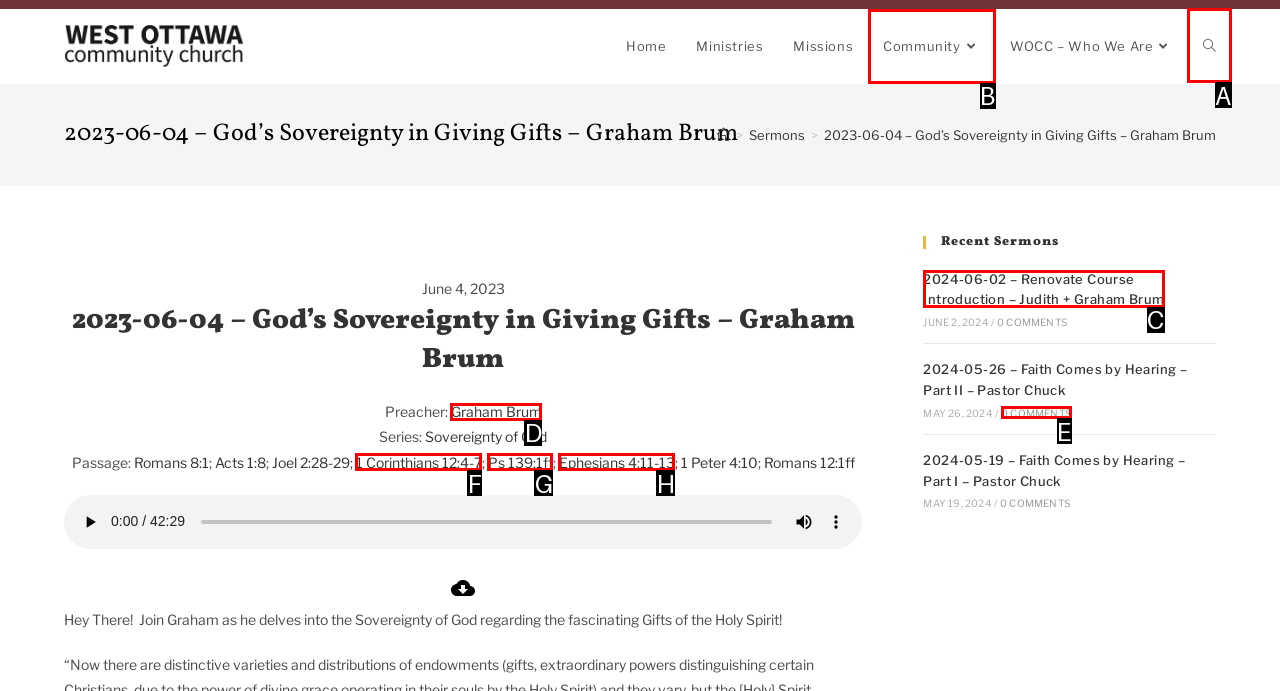Determine the right option to click to perform this task: Search the website
Answer with the correct letter from the given choices directly.

A